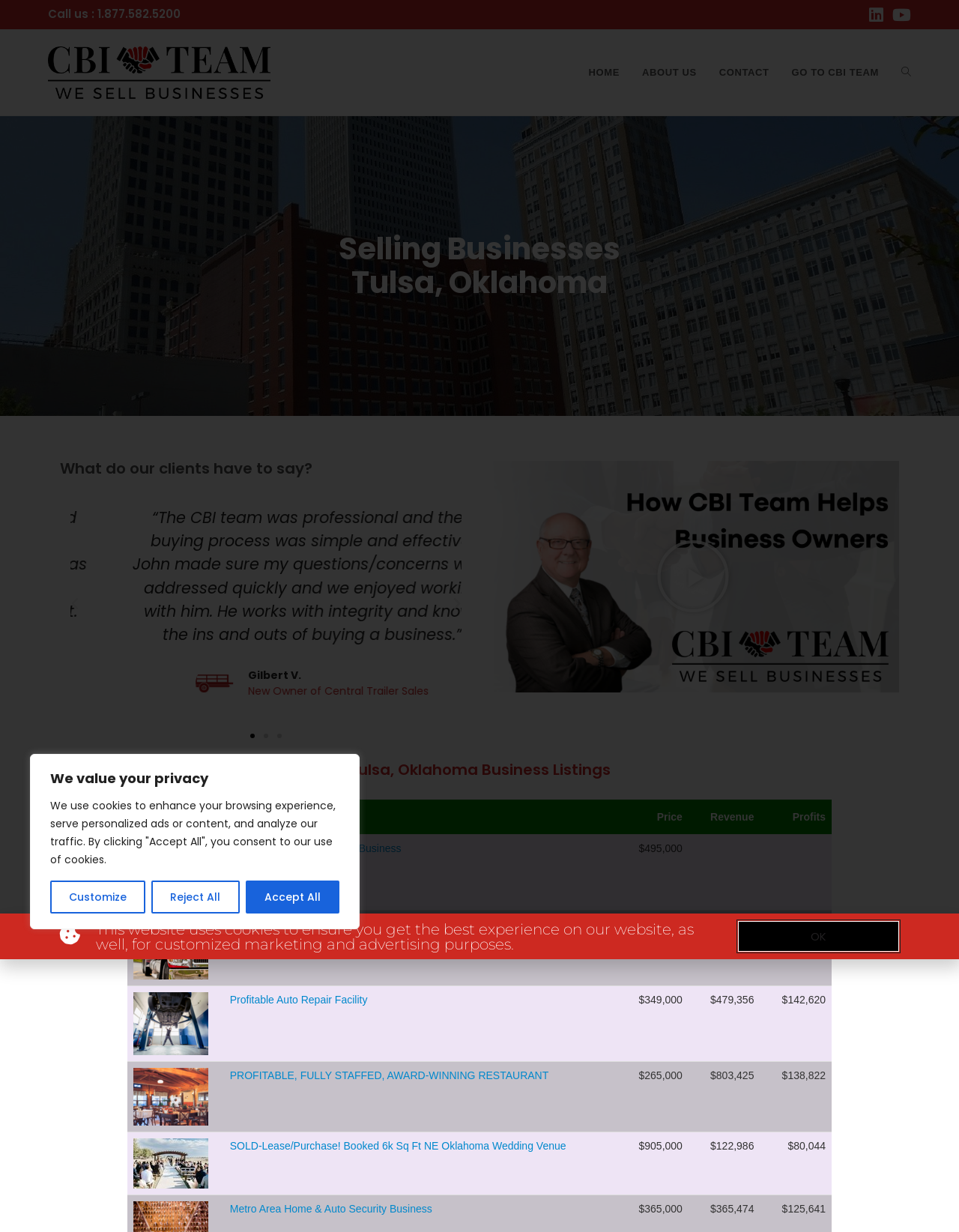What is the name of the business brokerage company?
Respond with a short answer, either a single word or a phrase, based on the image.

CBI Team